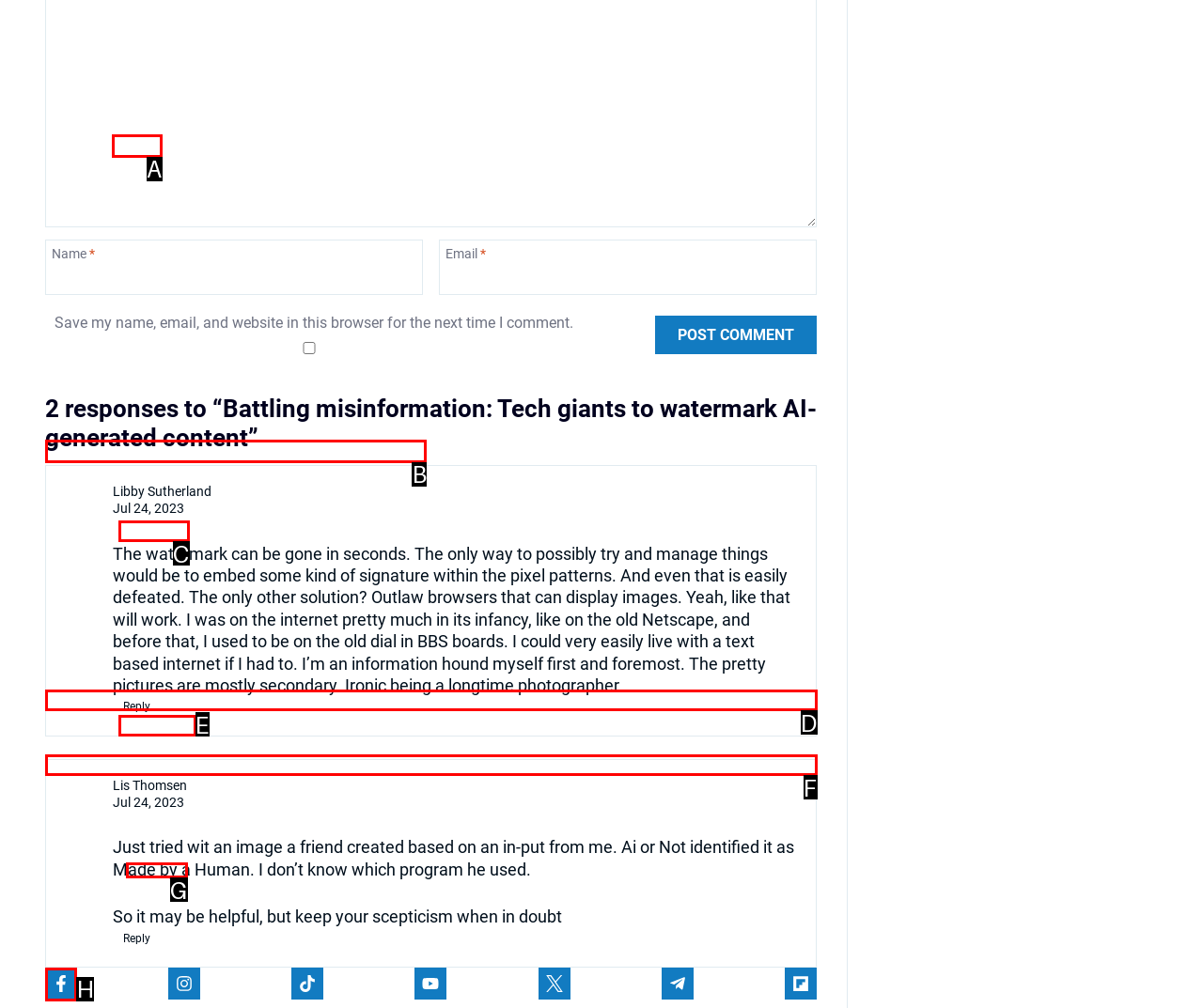Find the option you need to click to complete the following instruction: Search for something
Answer with the corresponding letter from the choices given directly.

None